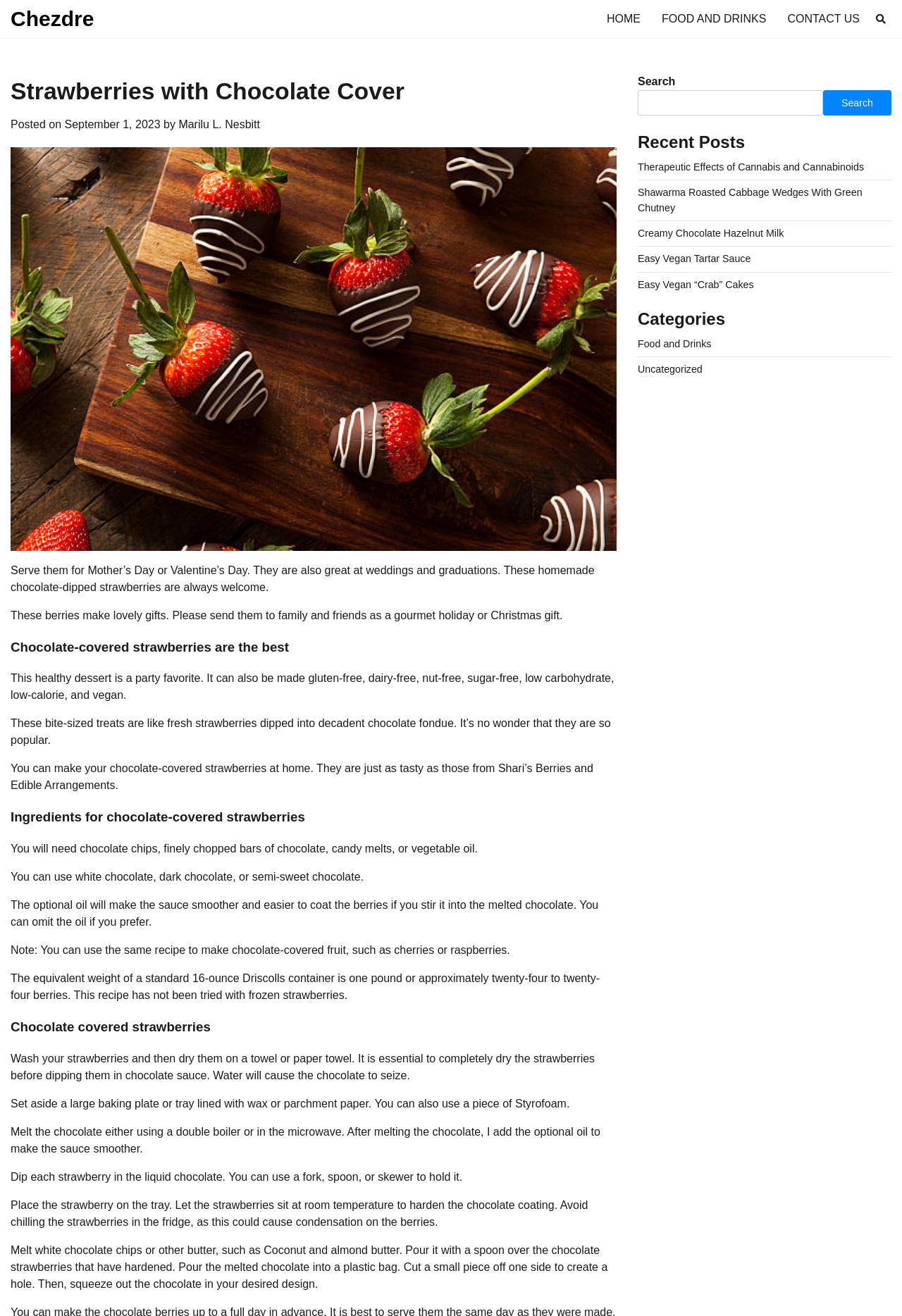How do you dry the strawberries before dipping them in chocolate?
Based on the image, give a one-word or short phrase answer.

On a towel or paper towel